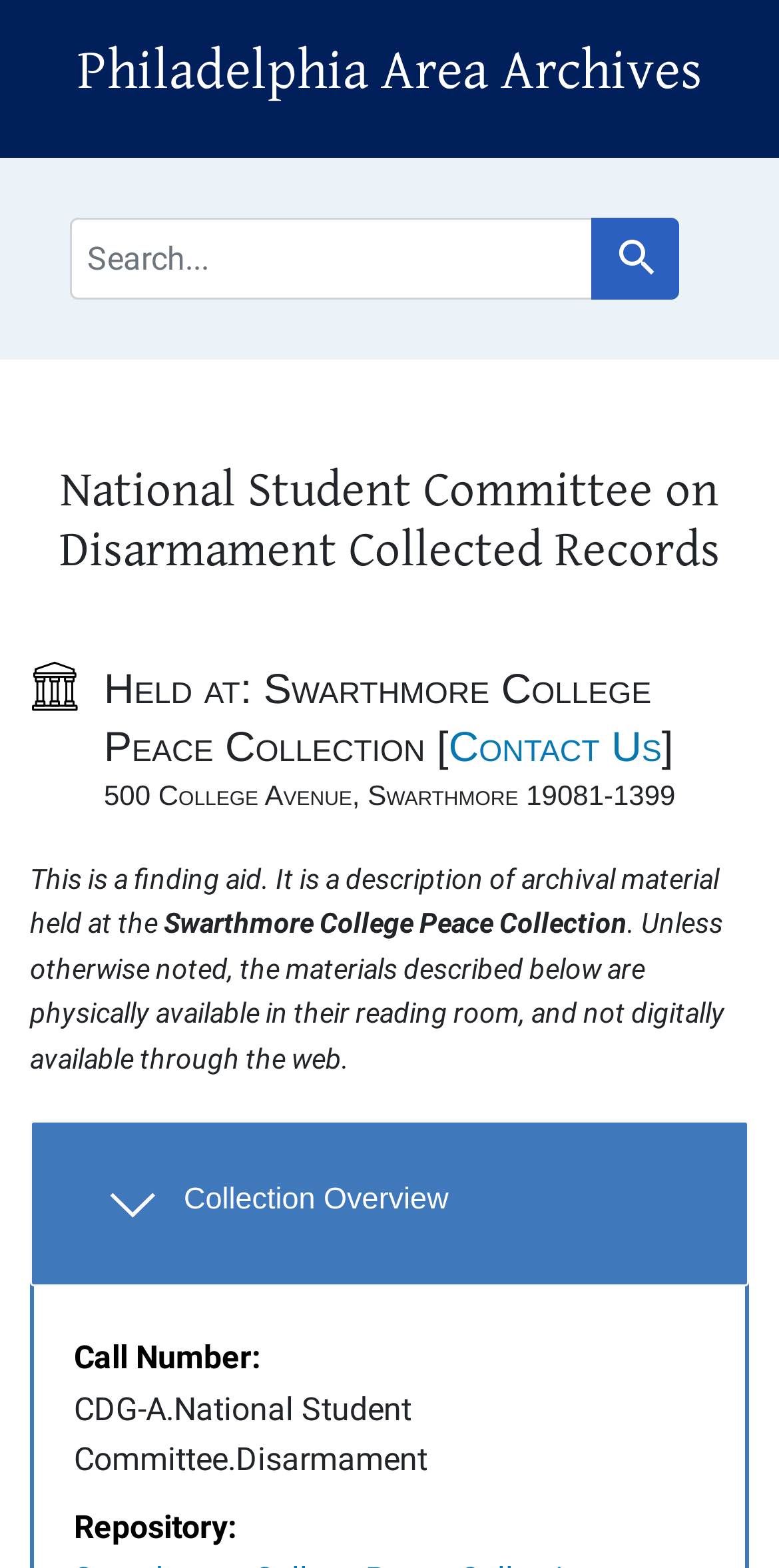Determine the bounding box of the UI element mentioned here: "Skip to main content". The coordinates must be in the format [left, top, right, bottom] with values ranging from 0 to 1.

[0.026, 0.006, 0.213, 0.019]